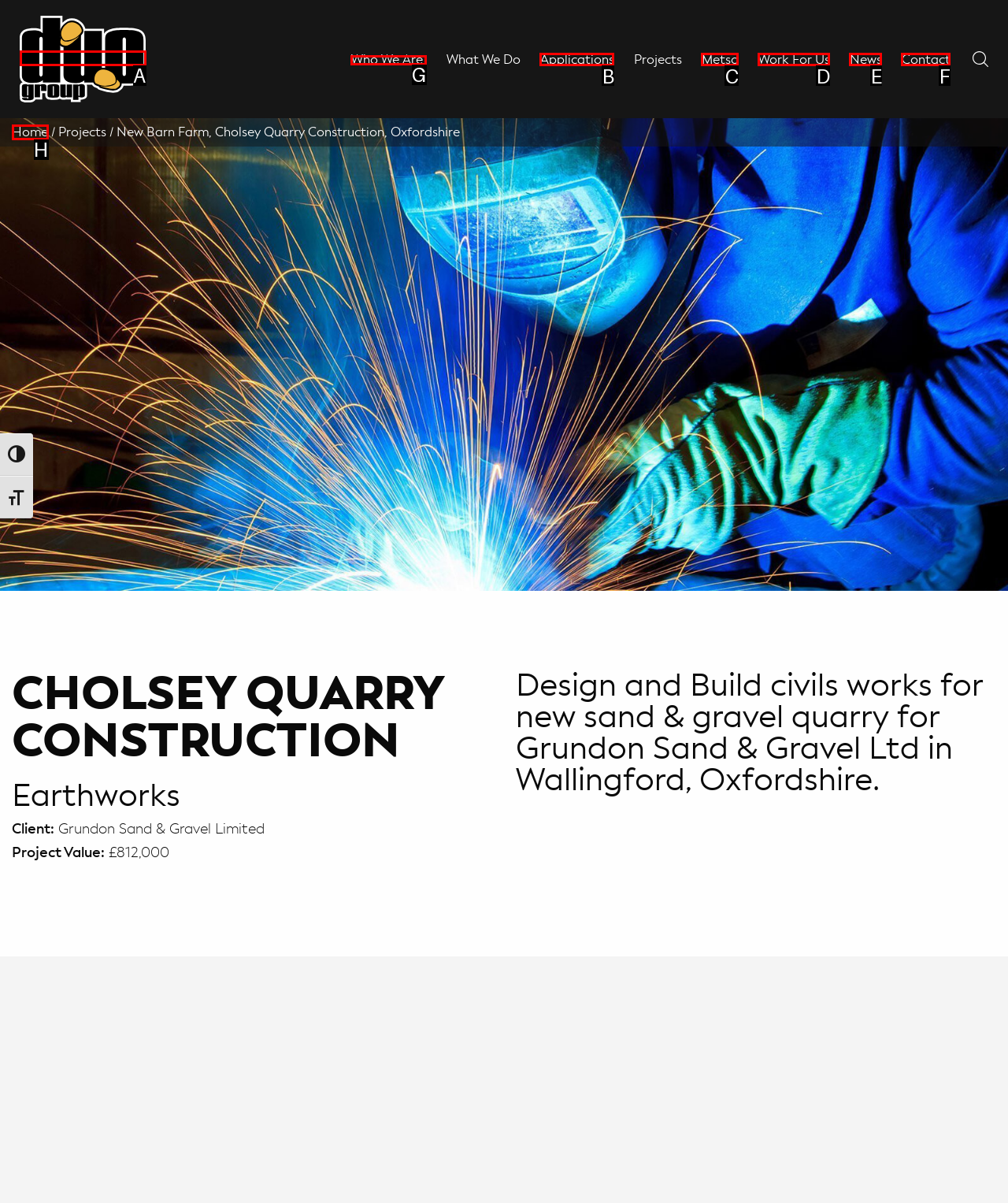Indicate the HTML element that should be clicked to perform the task: View Who We Are page Reply with the letter corresponding to the chosen option.

G